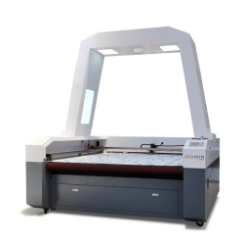What is the benefit of the spacious cutting bed?
Using the information from the image, give a concise answer in one word or a short phrase.

Handling large materials